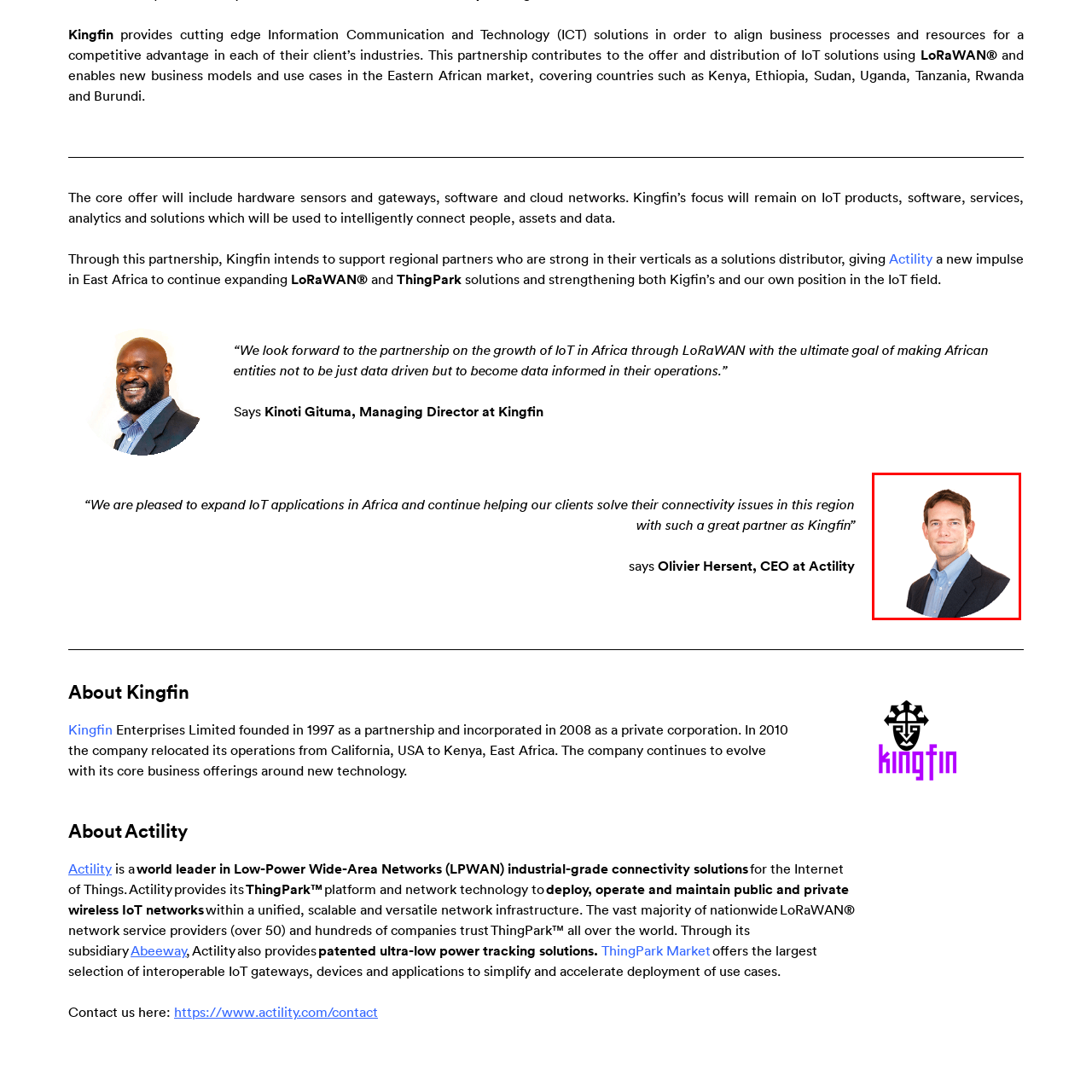What is the purpose of Olivier's leadership?
Please interpret the image highlighted by the red bounding box and offer a detailed explanation based on what you observe visually.

According to the caption, Olivier's leadership is pivotal in driving innovative solutions that aim to enhance data-informed decision-making for businesses across the region, which highlights the purpose of his leadership.